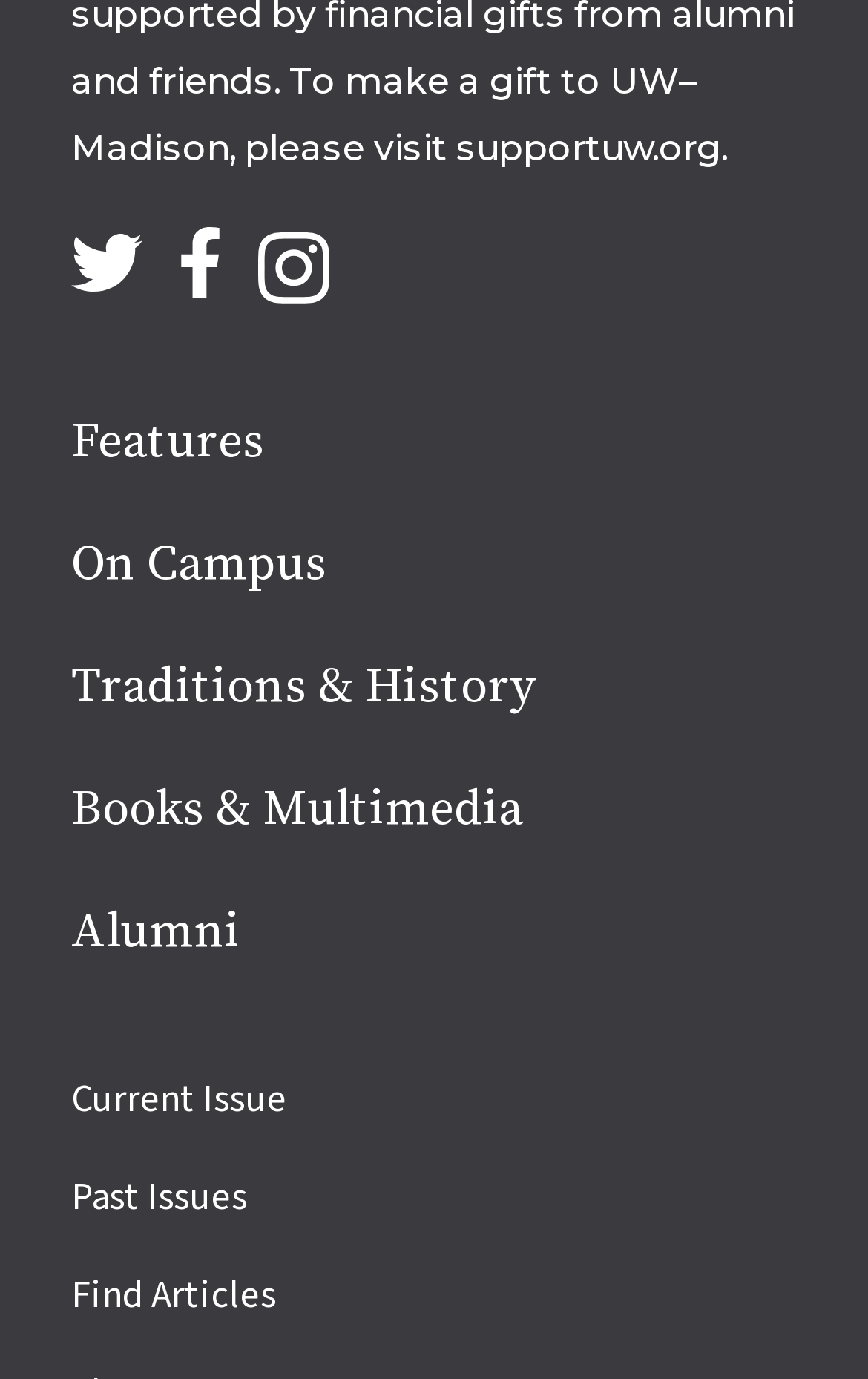Identify the bounding box of the HTML element described as: "Facebook".

[0.205, 0.165, 0.256, 0.217]